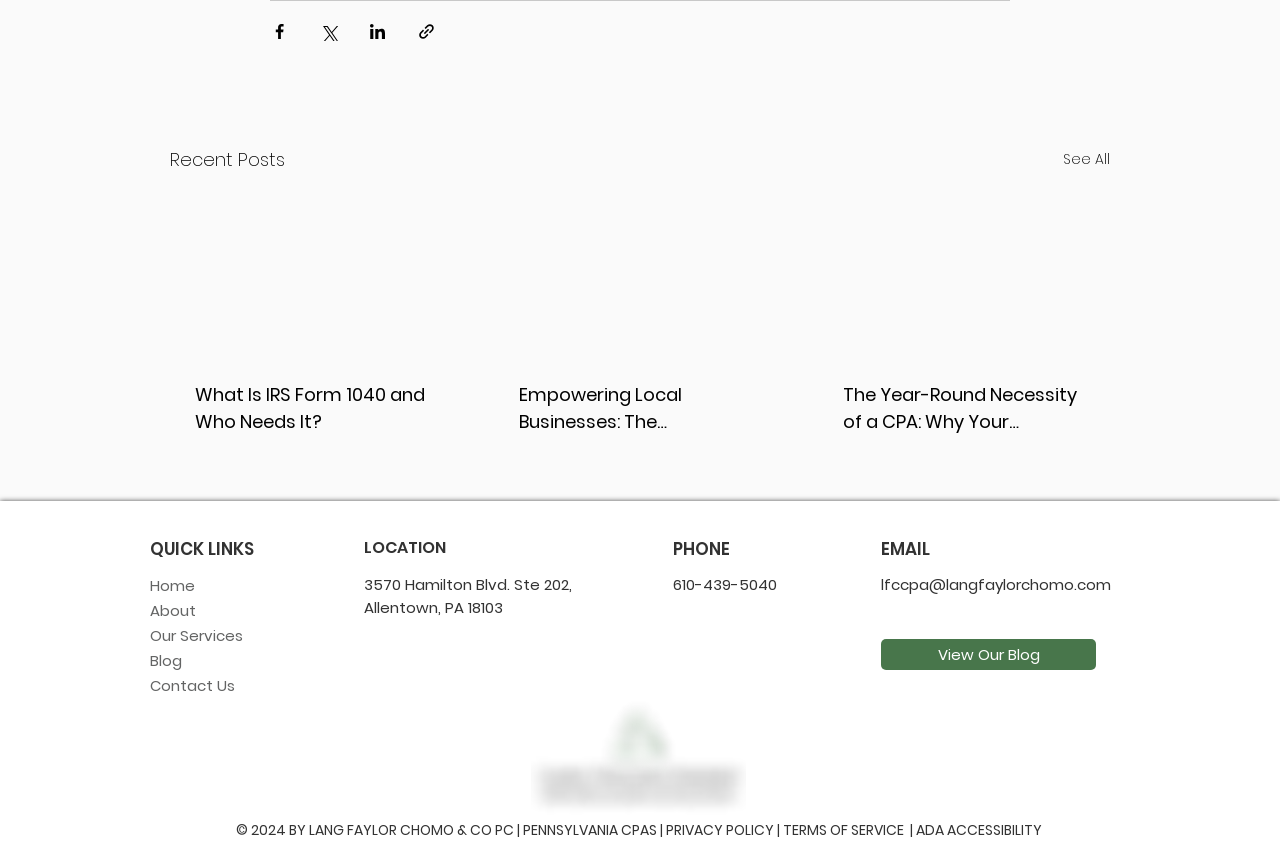Based on the element description: "View Our Blog", identify the bounding box coordinates for this UI element. The coordinates must be four float numbers between 0 and 1, listed as [left, top, right, bottom].

[0.688, 0.75, 0.856, 0.786]